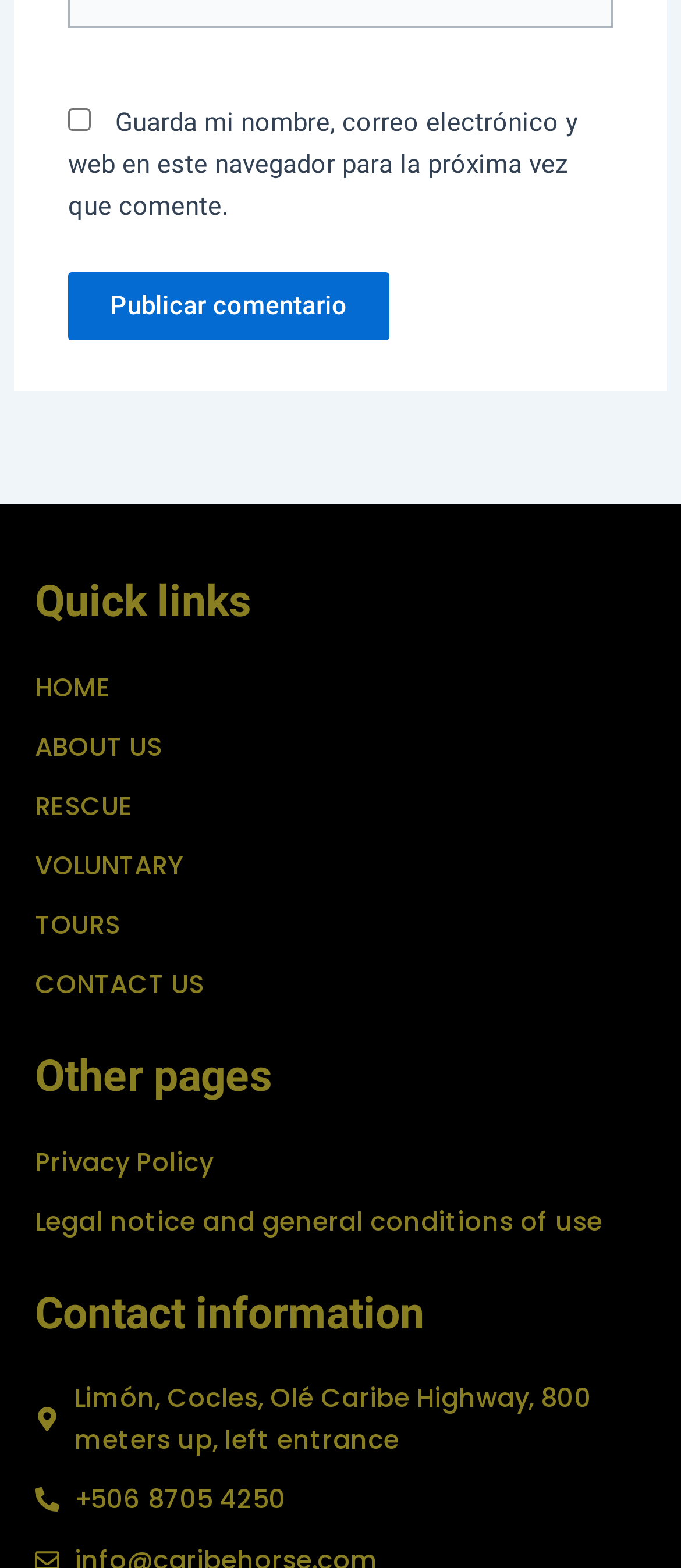What is the address of the location?
Based on the image, answer the question with as much detail as possible.

I found the address of the location by looking at the static text under the 'Contact information' heading, which is 'Limón, Cocles, Olé Caribe Highway, 800 meters up, left entrance'.